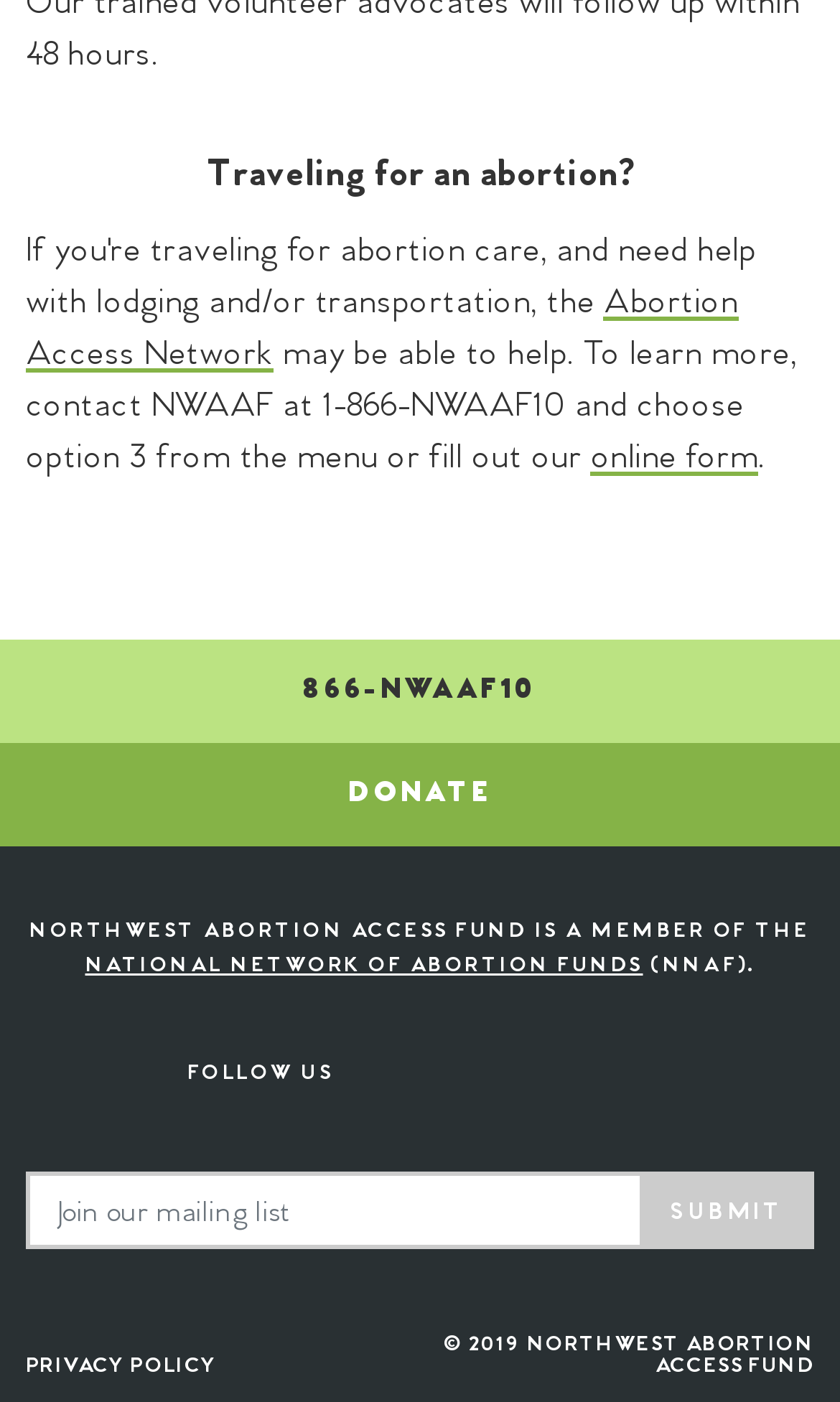What social media platforms can I follow the organization on?
Give a single word or phrase as your answer by examining the image.

Facebook, Twitter, Instagram